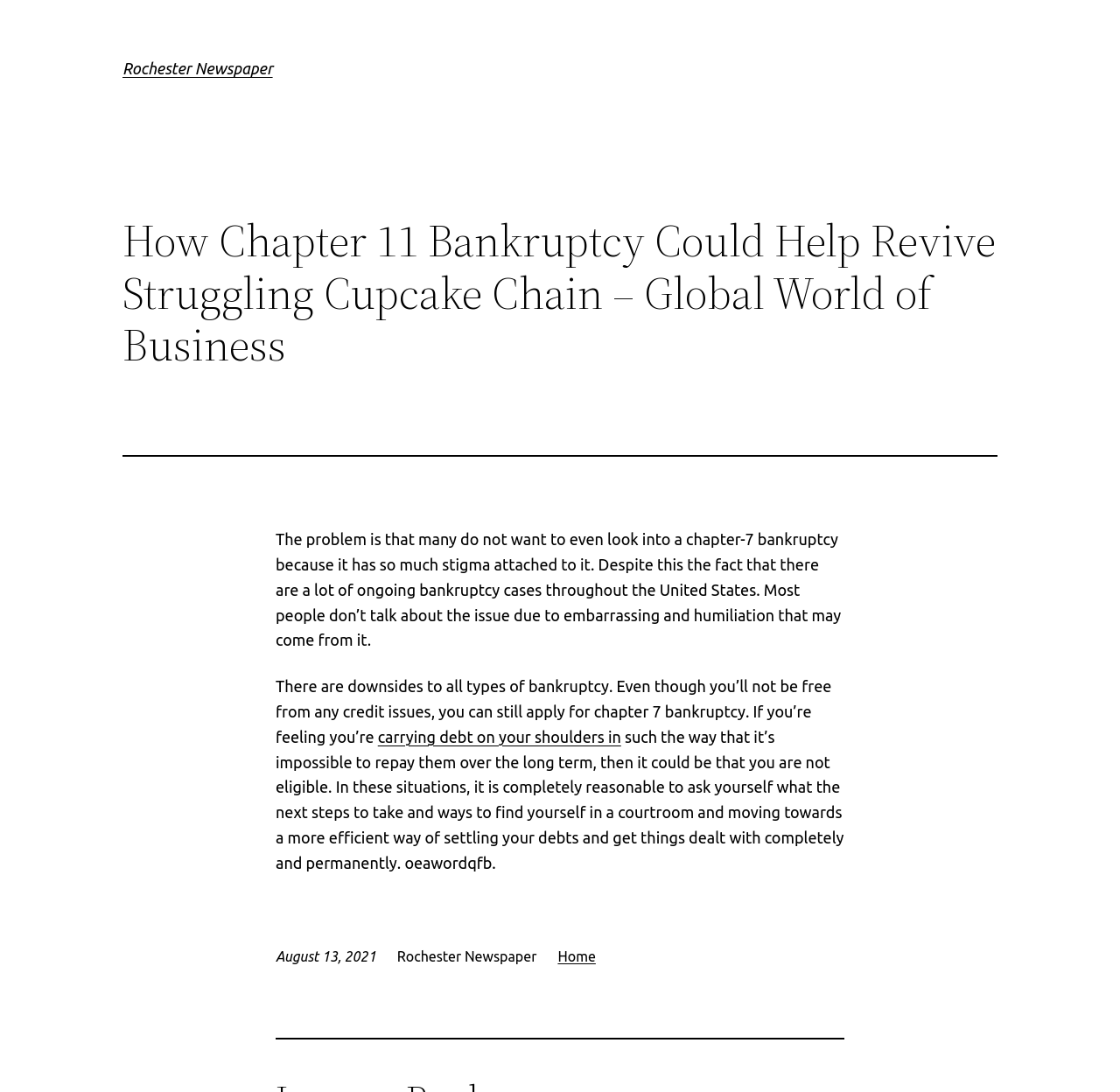Locate the UI element described by Rochester Newspaper and provide its bounding box coordinates. Use the format (top-left x, top-left y, bottom-right x, bottom-right y) with all values as floating point numbers between 0 and 1.

[0.109, 0.054, 0.243, 0.071]